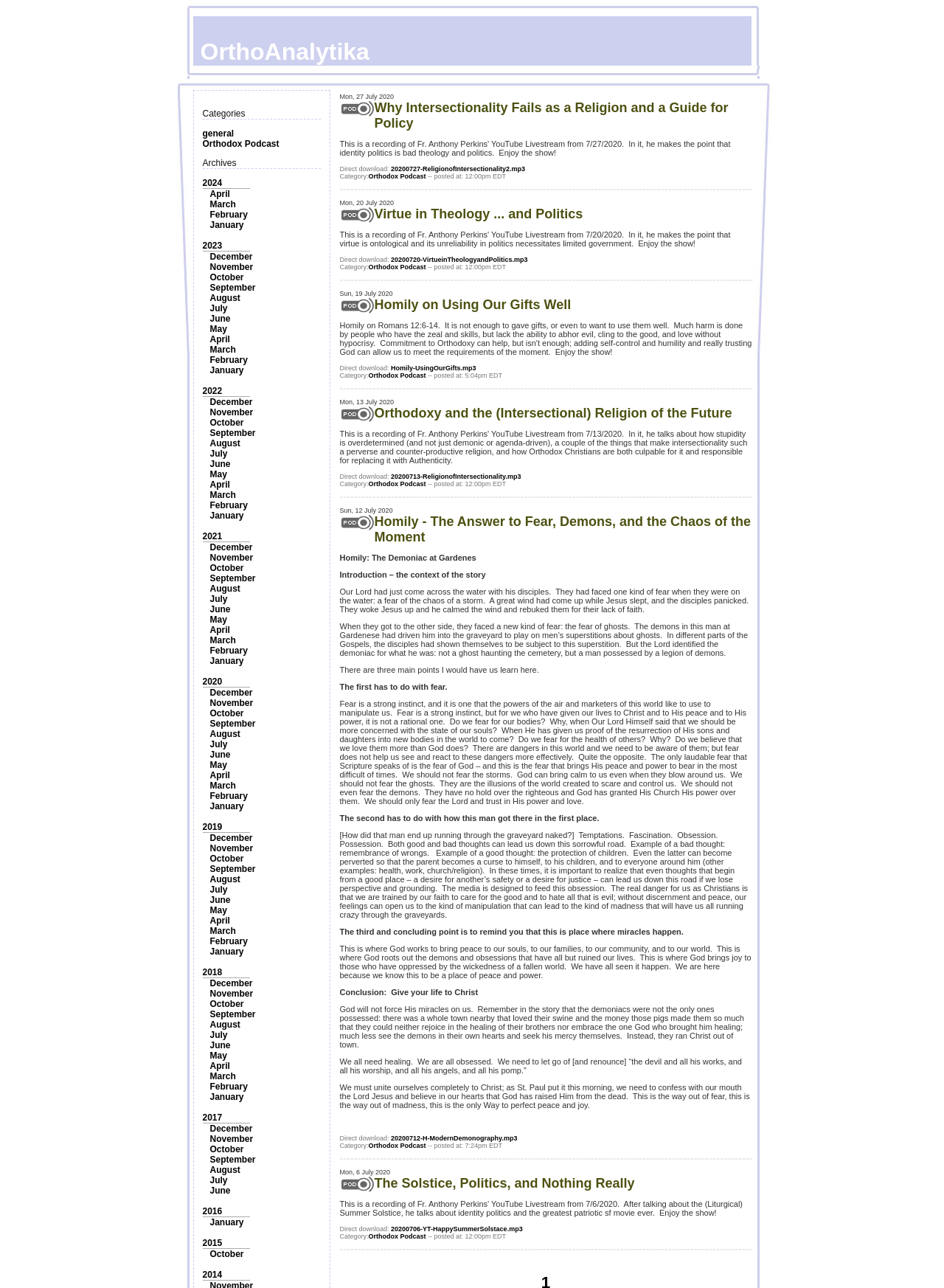Extract the bounding box for the UI element that matches this description: "February".

[0.222, 0.501, 0.262, 0.509]